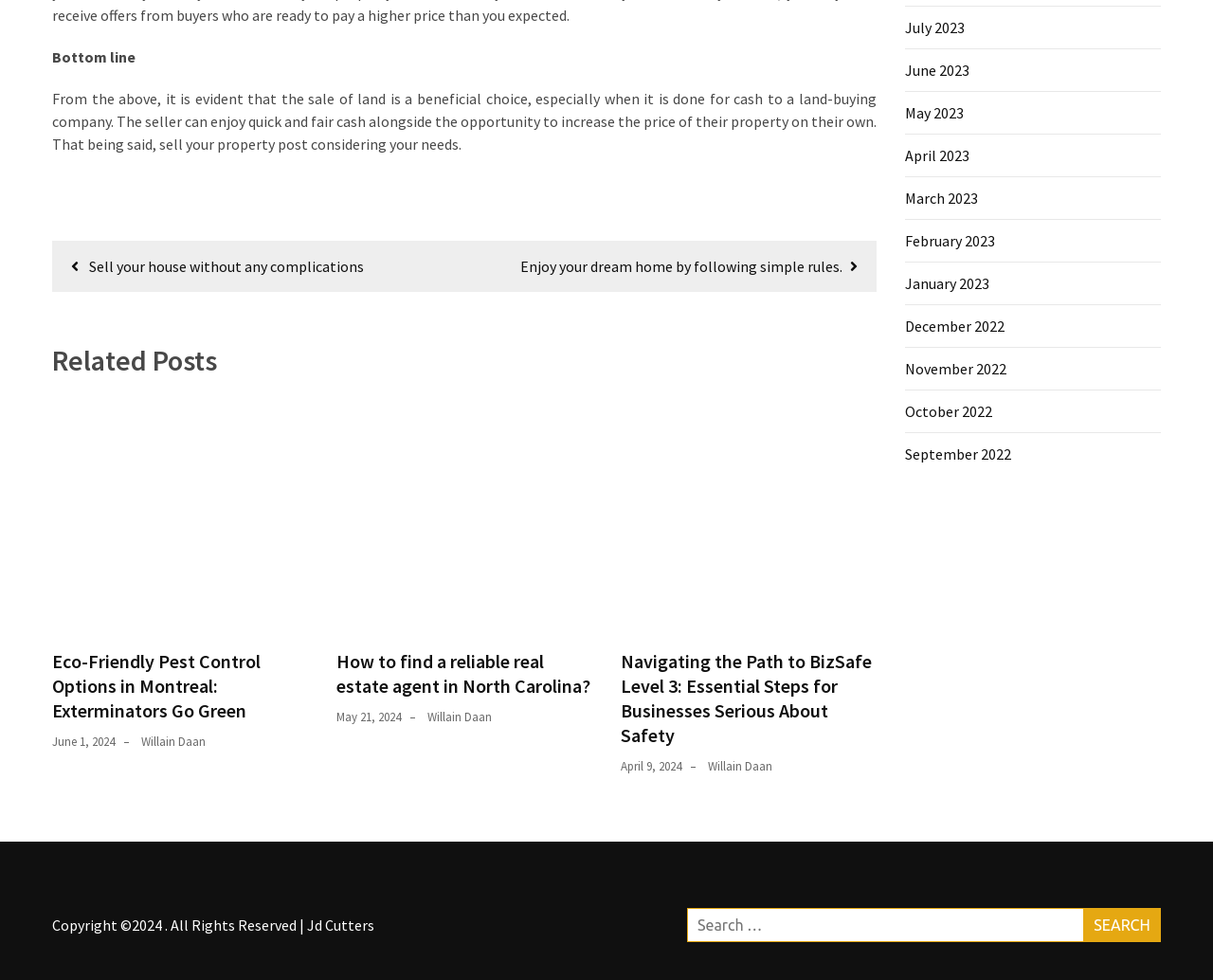Determine the bounding box coordinates of the clickable element necessary to fulfill the instruction: "Search for something". Provide the coordinates as four float numbers within the 0 to 1 range, i.e., [left, top, right, bottom].

[0.566, 0.926, 0.957, 0.961]